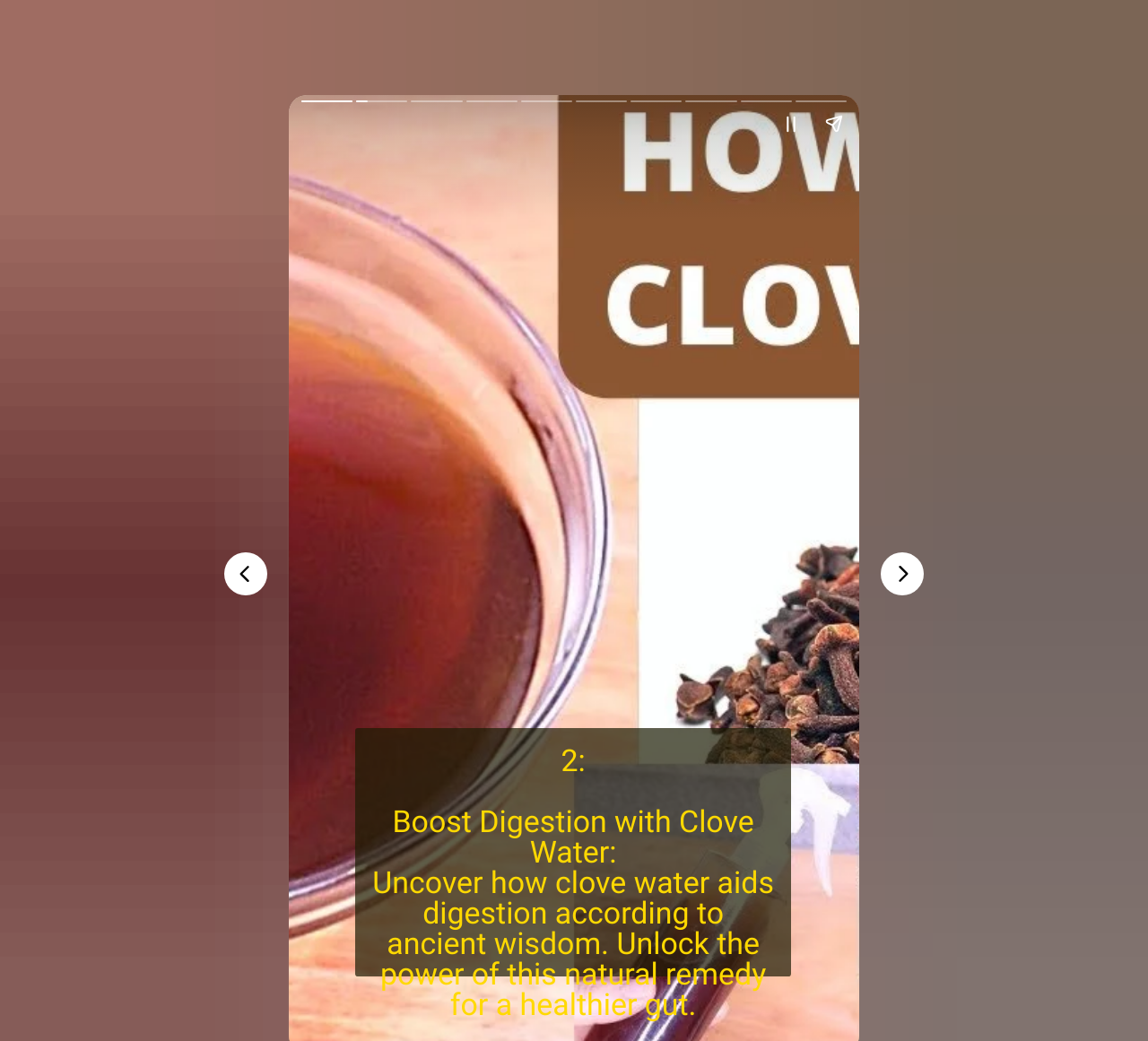What is the purpose of the 'Pause story' button?
Using the image as a reference, answer the question with a short word or phrase.

To pause the story